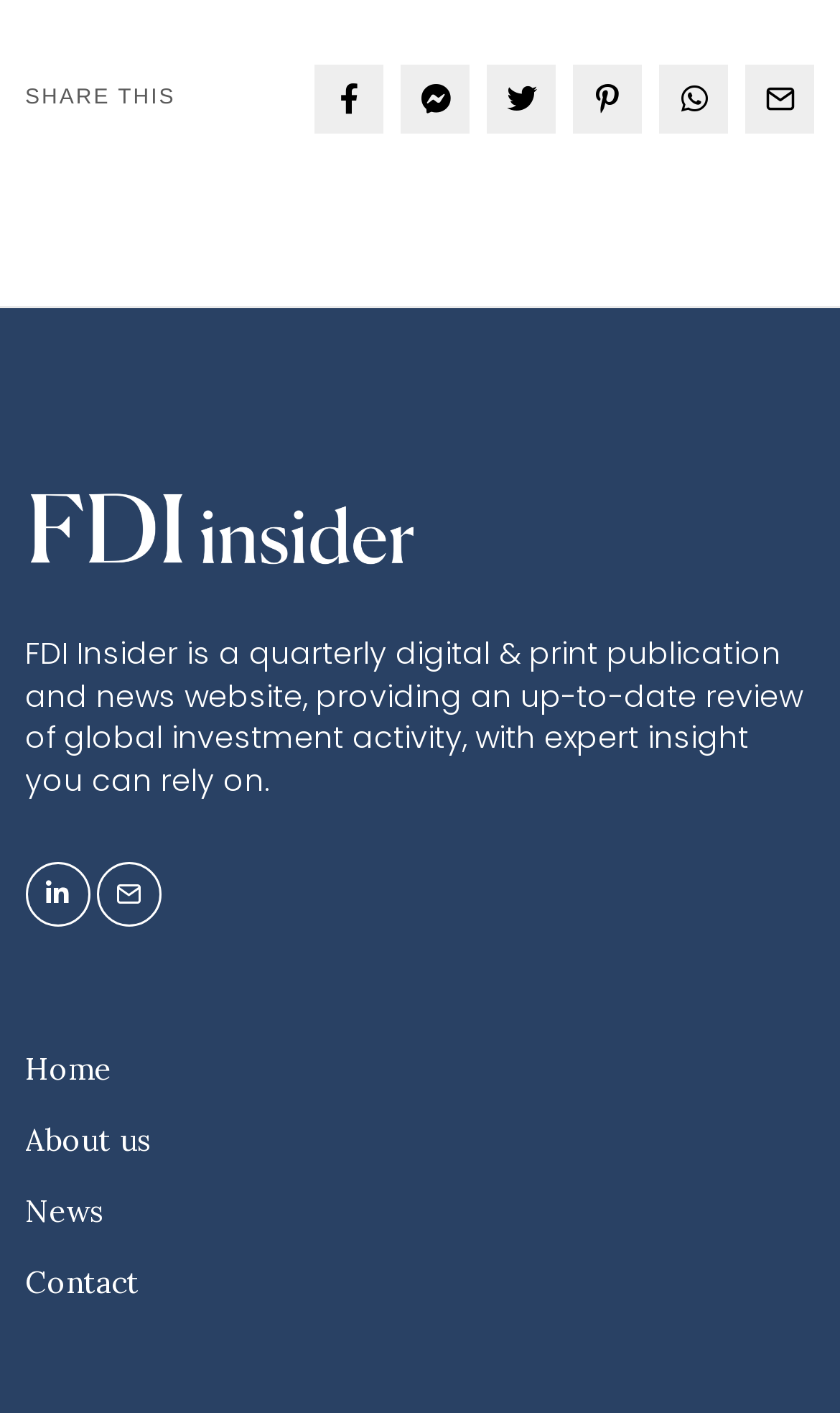Pinpoint the bounding box coordinates of the clickable area necessary to execute the following instruction: "Contact us". The coordinates should be given as four float numbers between 0 and 1, namely [left, top, right, bottom].

[0.03, 0.894, 0.166, 0.922]